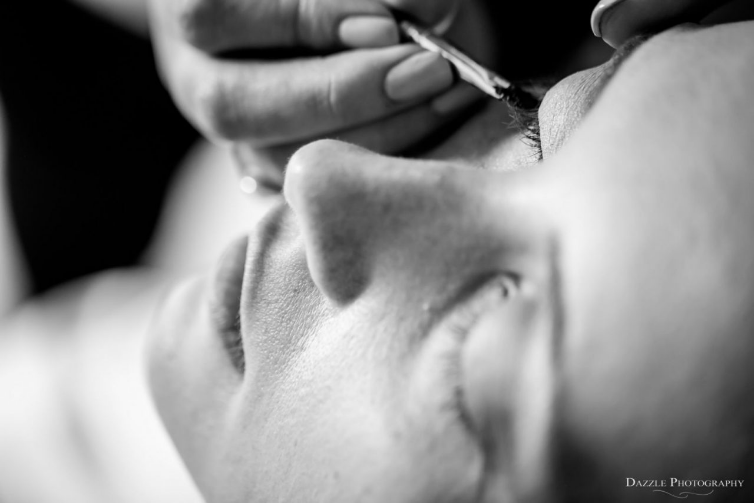What is the beautician doing to the woman?
Deliver a detailed and extensive answer to the question.

The caption states that the beautician is 'delicately applying eyelash extensions with precision', indicating that the beautician is performing a beauty treatment on the woman.